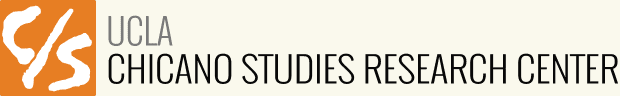What is the full name of the center?
Examine the image and provide an in-depth answer to the question.

The full name of the center is explicitly stated in the logo, indicating its affiliation with the University of California, Los Angeles.